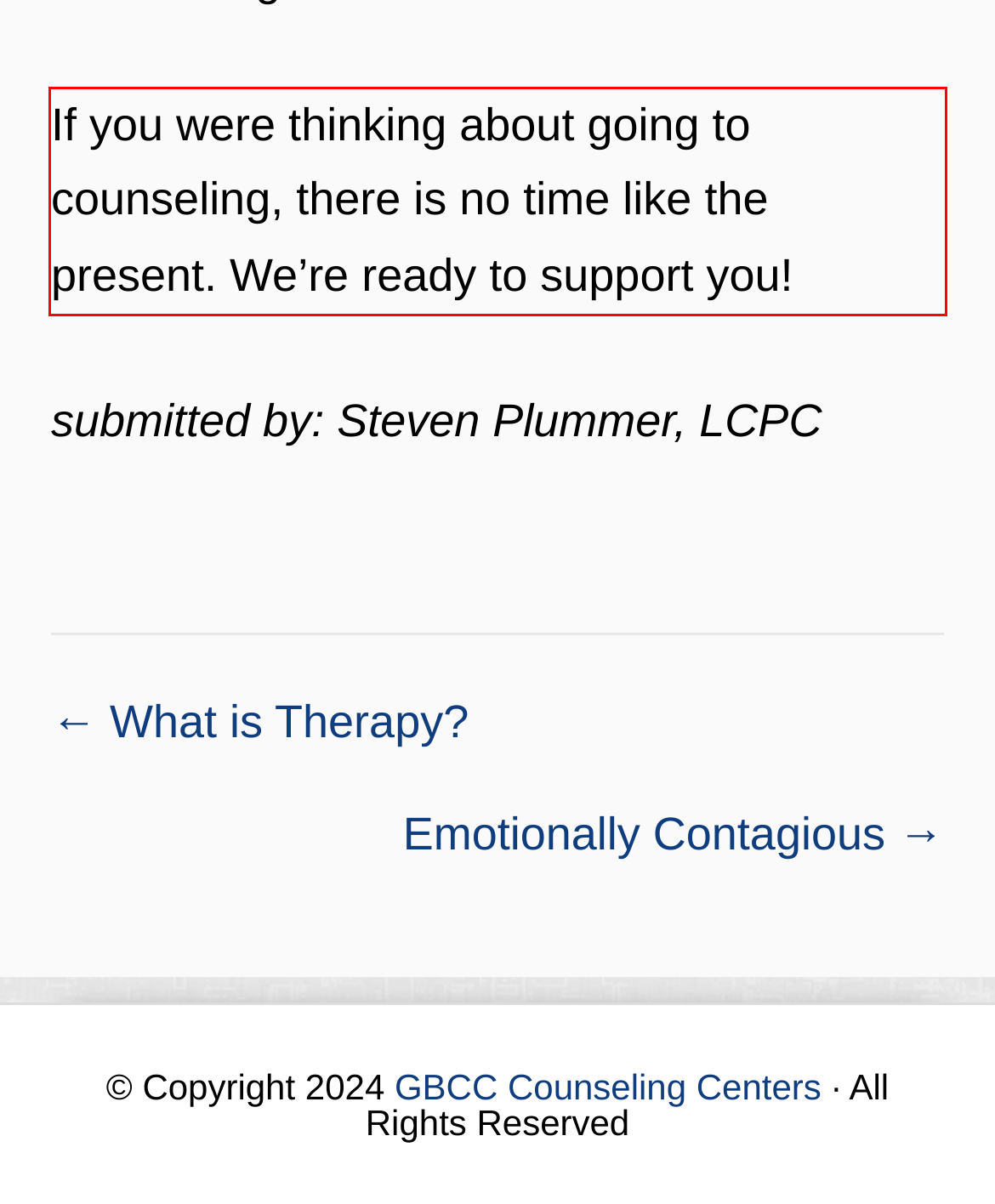Please identify the text within the red rectangular bounding box in the provided webpage screenshot.

If you were thinking about going to counseling, there is no time like the present. We’re ready to support you!